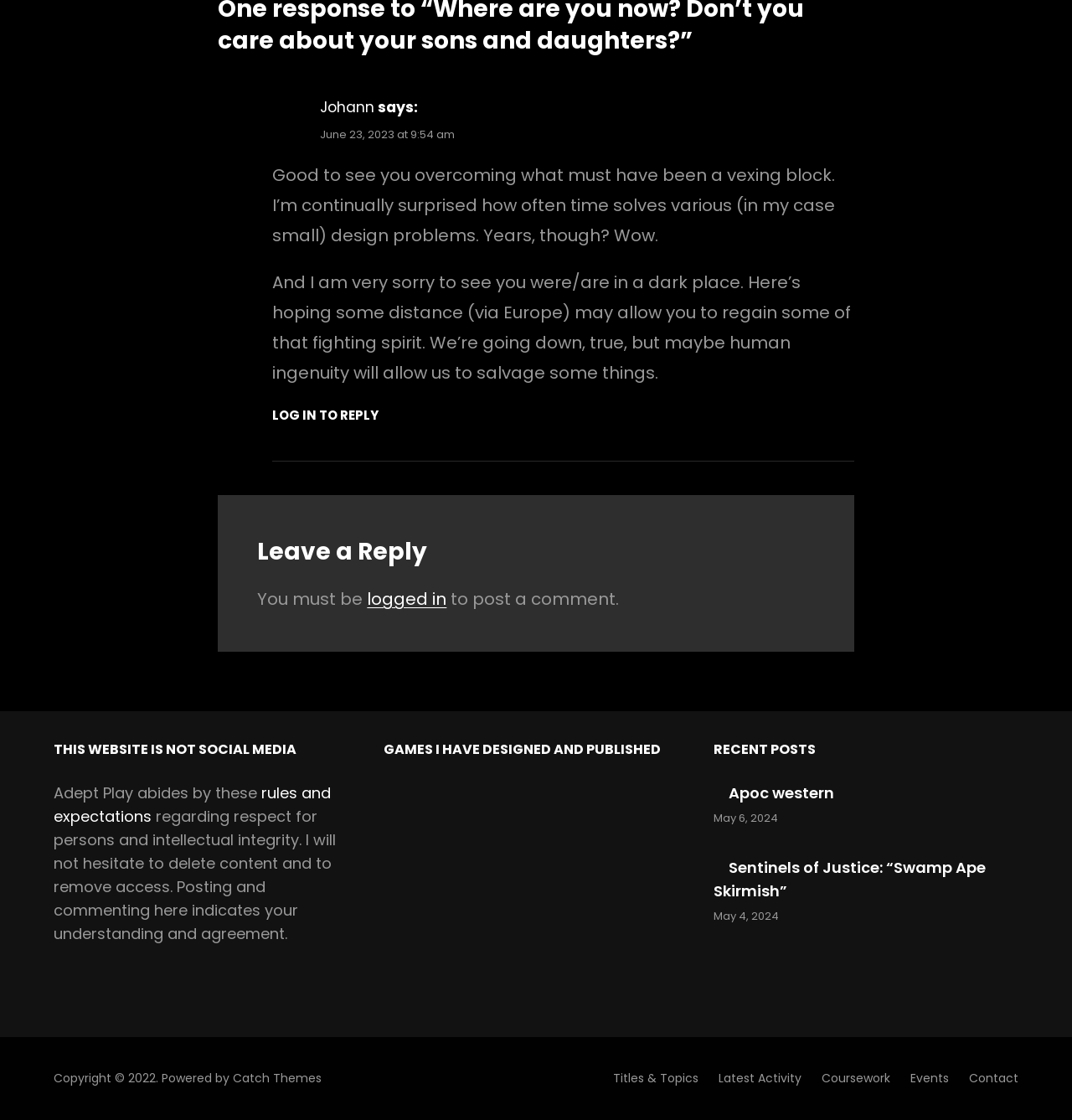How many games has the author designed and published?
Answer the question with a single word or phrase derived from the image.

At least 1